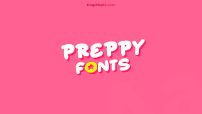Describe all the visual components present in the image.

The image features an eye-catching design with the text "PREPPY FONTS" prominently displayed in a playful, bold typeface. The letters are styled with a fun and youthful aesthetic, featuring rounded edges that enhance their friendliness. A vibrant pink background sets a lively tone, while a small yellow star highlights the letter "O" within "FONTS," adding a whimsical touch to the overall composition. This creative design is part of a themed section focused on various font styles, showcasing the appeal of preppy fonts for those looking to enhance the visual aspect of their notes and designs.